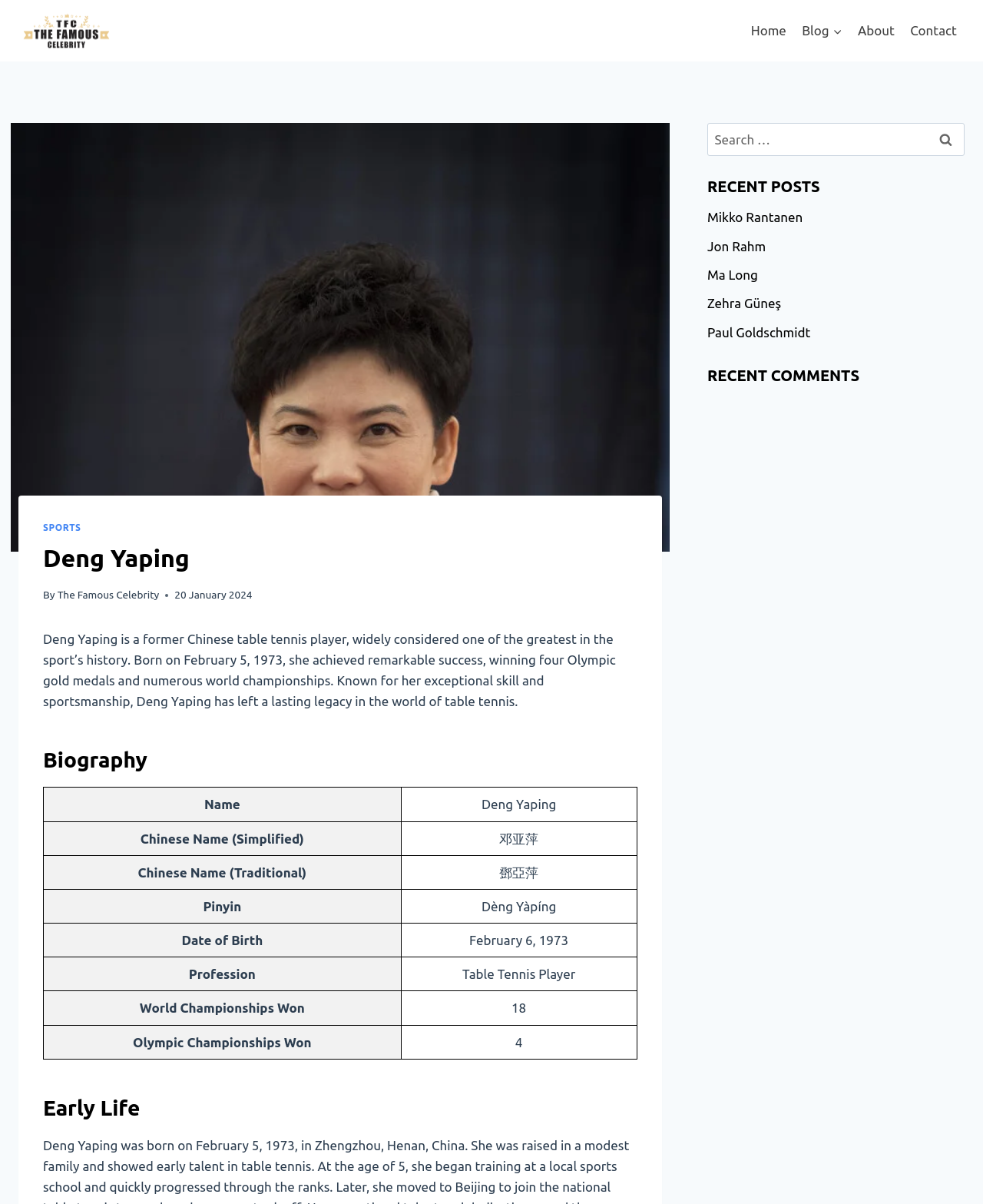Locate the UI element that matches the description Jon Rahm in the webpage screenshot. Return the bounding box coordinates in the format (top-left x, top-left y, bottom-right x, bottom-right y), with values ranging from 0 to 1.

[0.72, 0.198, 0.779, 0.21]